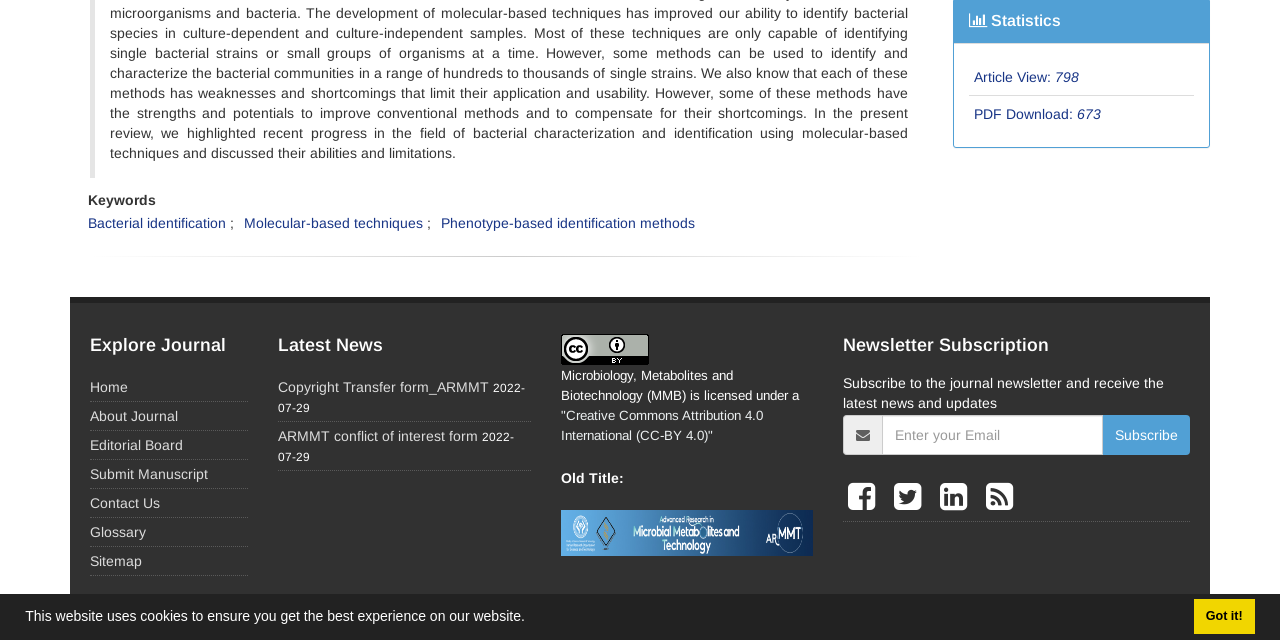Based on the element description: "Phenotype-based identification methods", identify the UI element and provide its bounding box coordinates. Use four float numbers between 0 and 1, [left, top, right, bottom].

[0.345, 0.337, 0.543, 0.362]